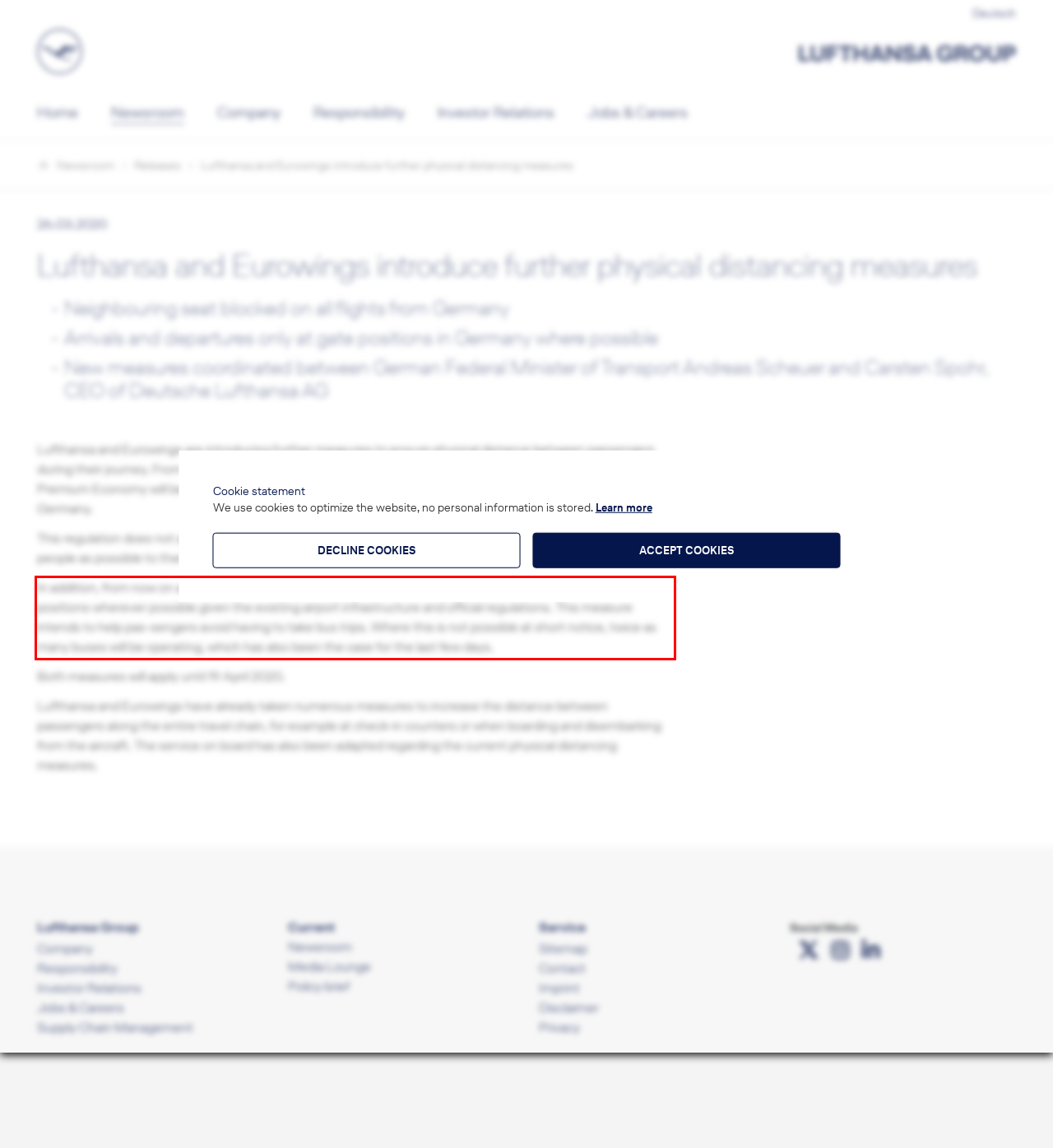Perform OCR on the text inside the red-bordered box in the provided screenshot and output the content.

In addition, from now on all Lufthansa and Eurowings flights at domestic airports will only be handled at building positions wherever possible given the existing airport infrastructure and official regulations. This measure intends to help pas-sengers avoid having to take bus trips. Where this is not possible at short notice, twice as many buses will be operating, which has also been the case for the last few days.